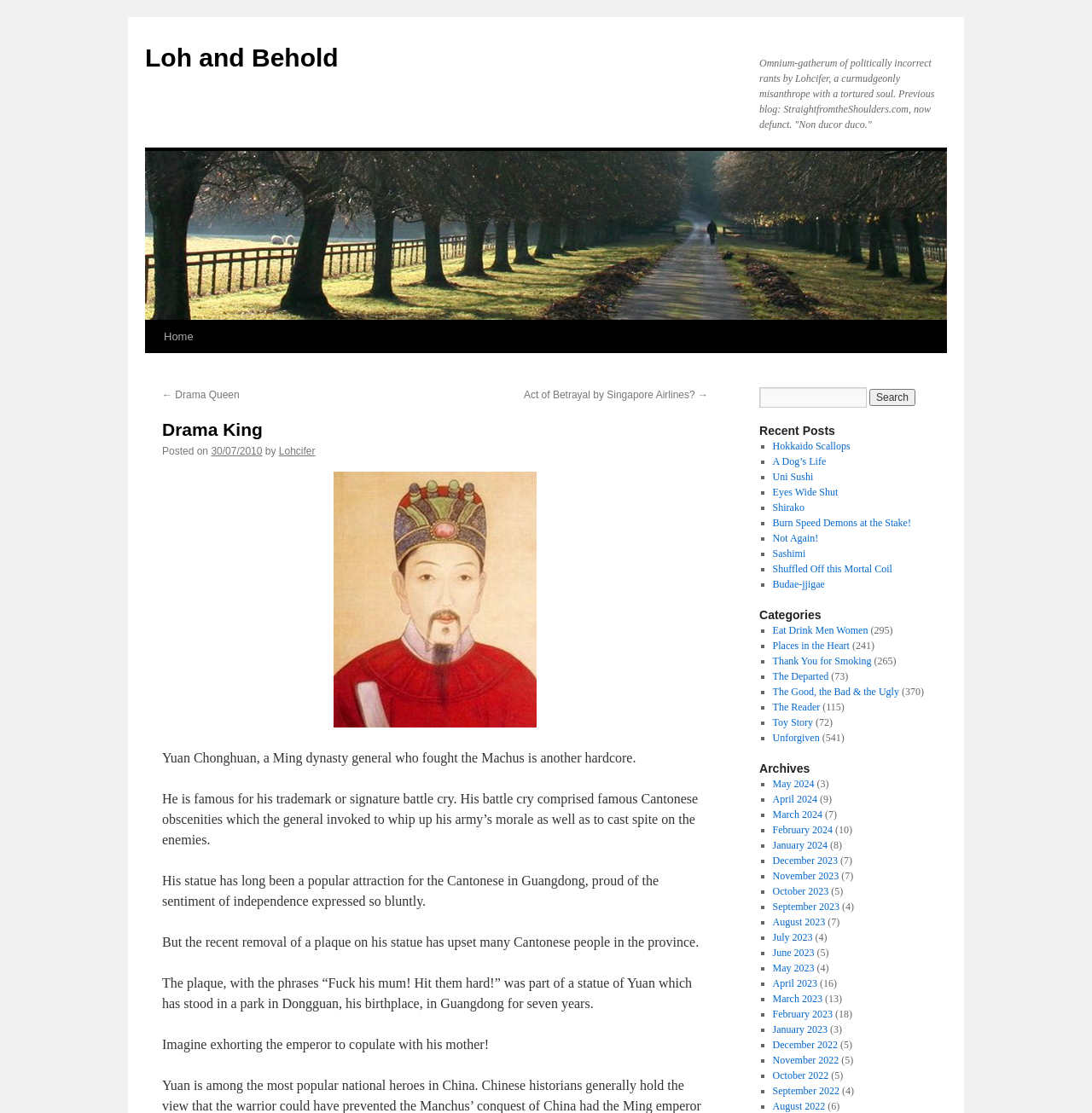Find the bounding box coordinates of the element's region that should be clicked in order to follow the given instruction: "Go to the archives of 'May 2024'". The coordinates should consist of four float numbers between 0 and 1, i.e., [left, top, right, bottom].

[0.707, 0.699, 0.746, 0.71]